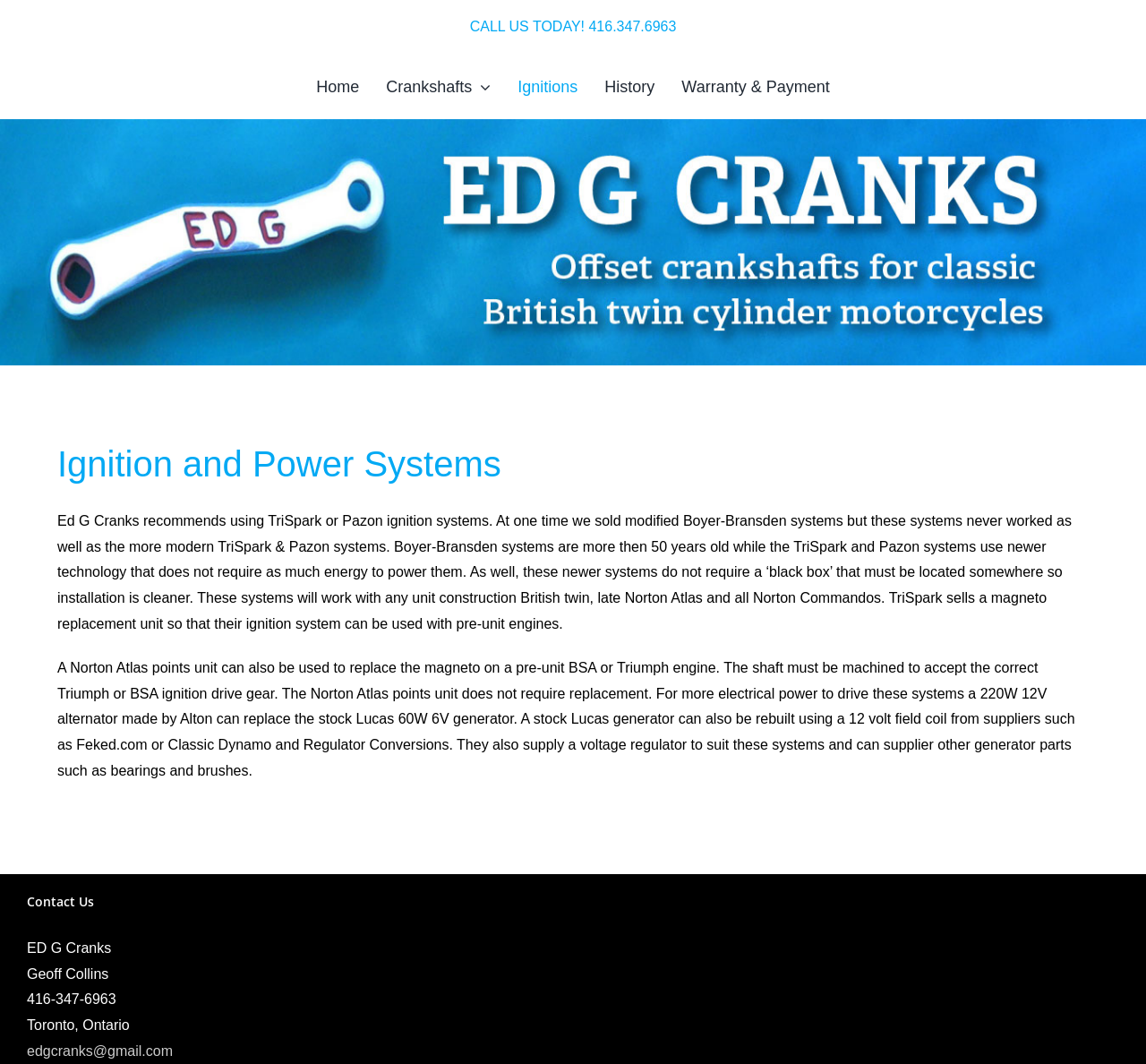Extract the bounding box coordinates for the UI element described as: "parent_node: LOG IN".

None